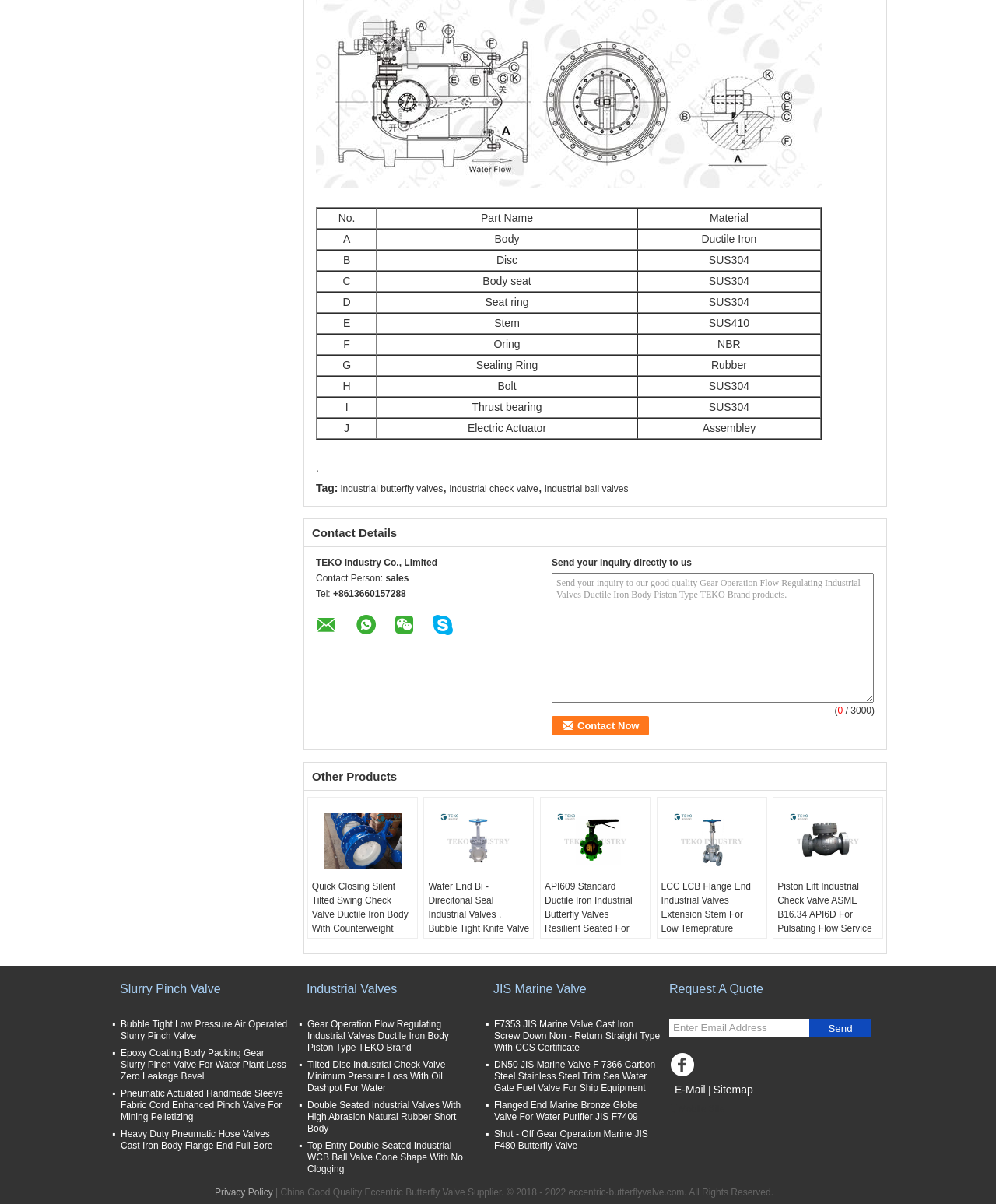Reply to the question with a single word or phrase:
What is the function of the Electric Actuator?

Not specified